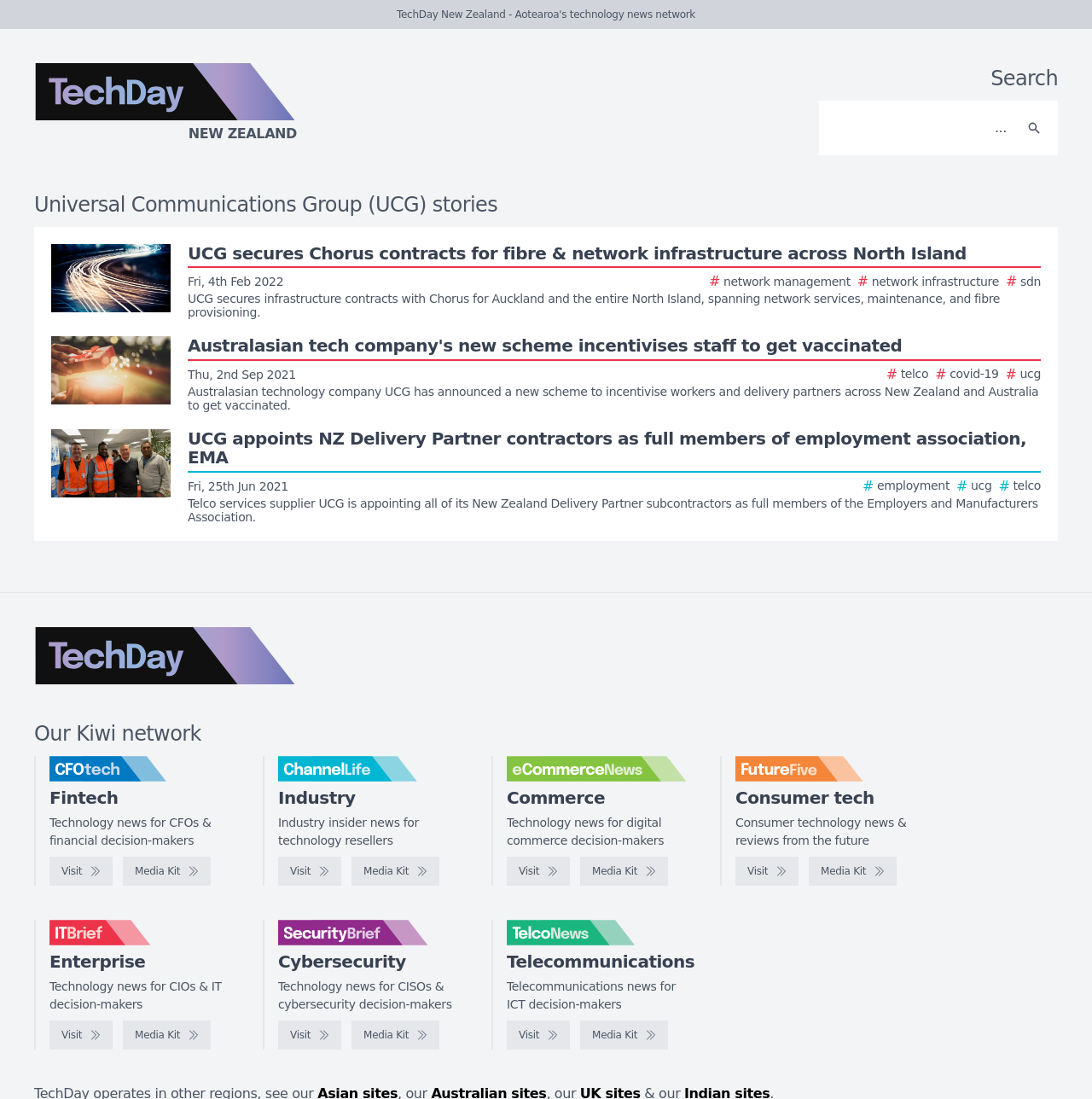Find the bounding box coordinates for the element that must be clicked to complete the instruction: "Check TelcoNews logo". The coordinates should be four float numbers between 0 and 1, indicated as [left, top, right, bottom].

[0.464, 0.837, 0.628, 0.86]